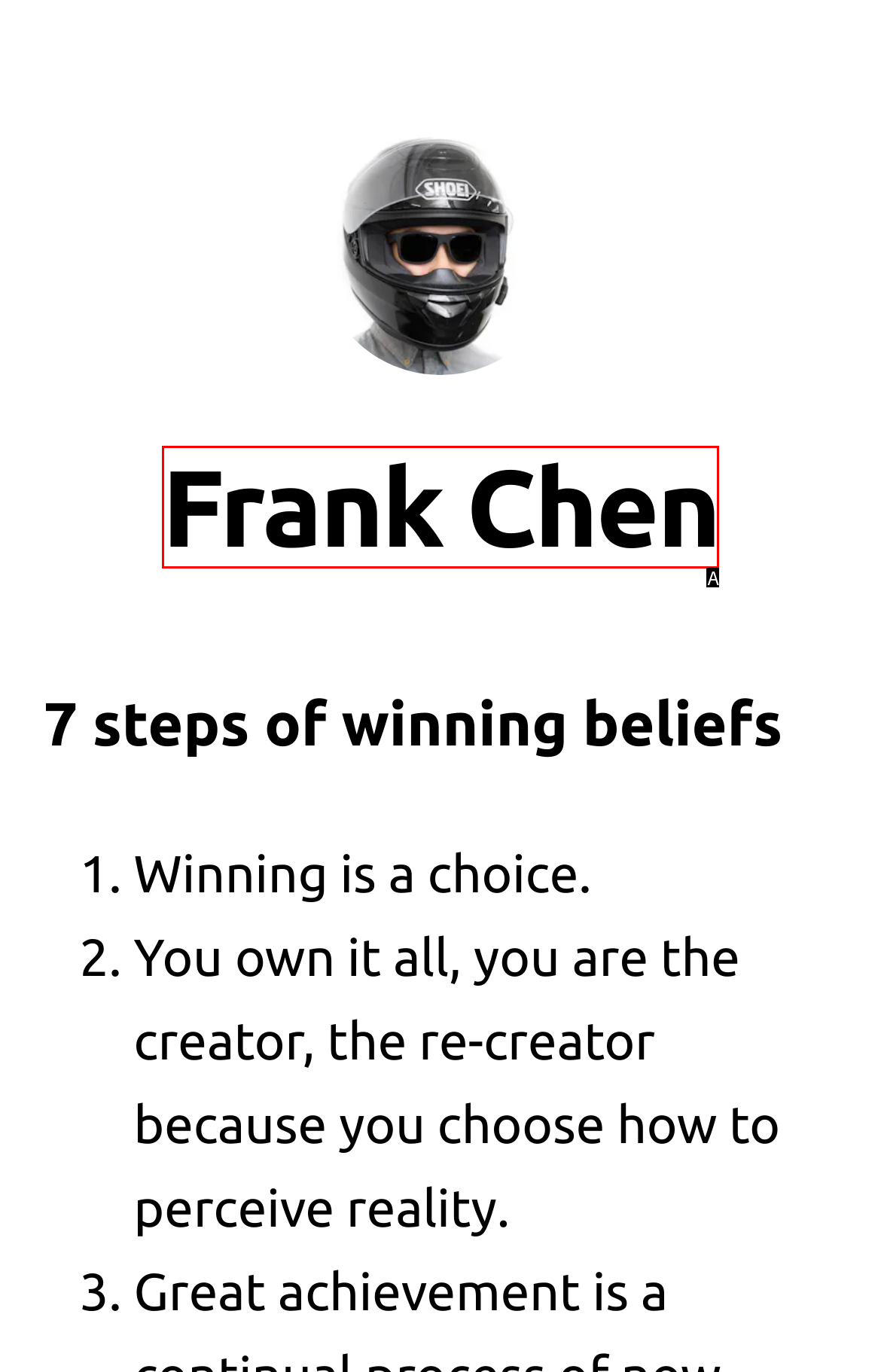Pick the option that corresponds to: aria-label="mobile menu"
Provide the letter of the correct choice.

None